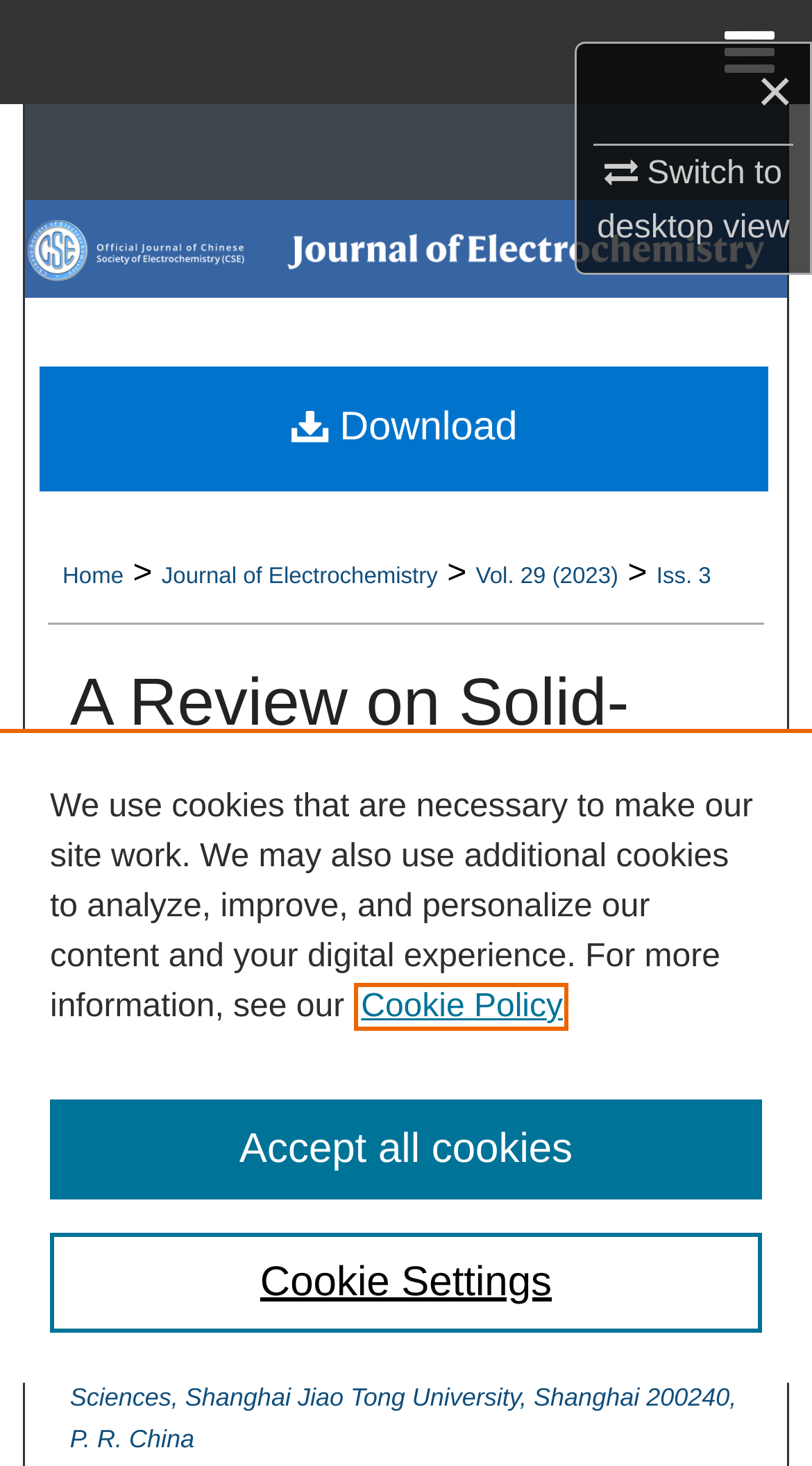Please identify the bounding box coordinates of the clickable region that I should interact with to perform the following instruction: "Browse Collections". The coordinates should be expressed as four float numbers between 0 and 1, i.e., [left, top, right, bottom].

[0.0, 0.142, 1.0, 0.213]